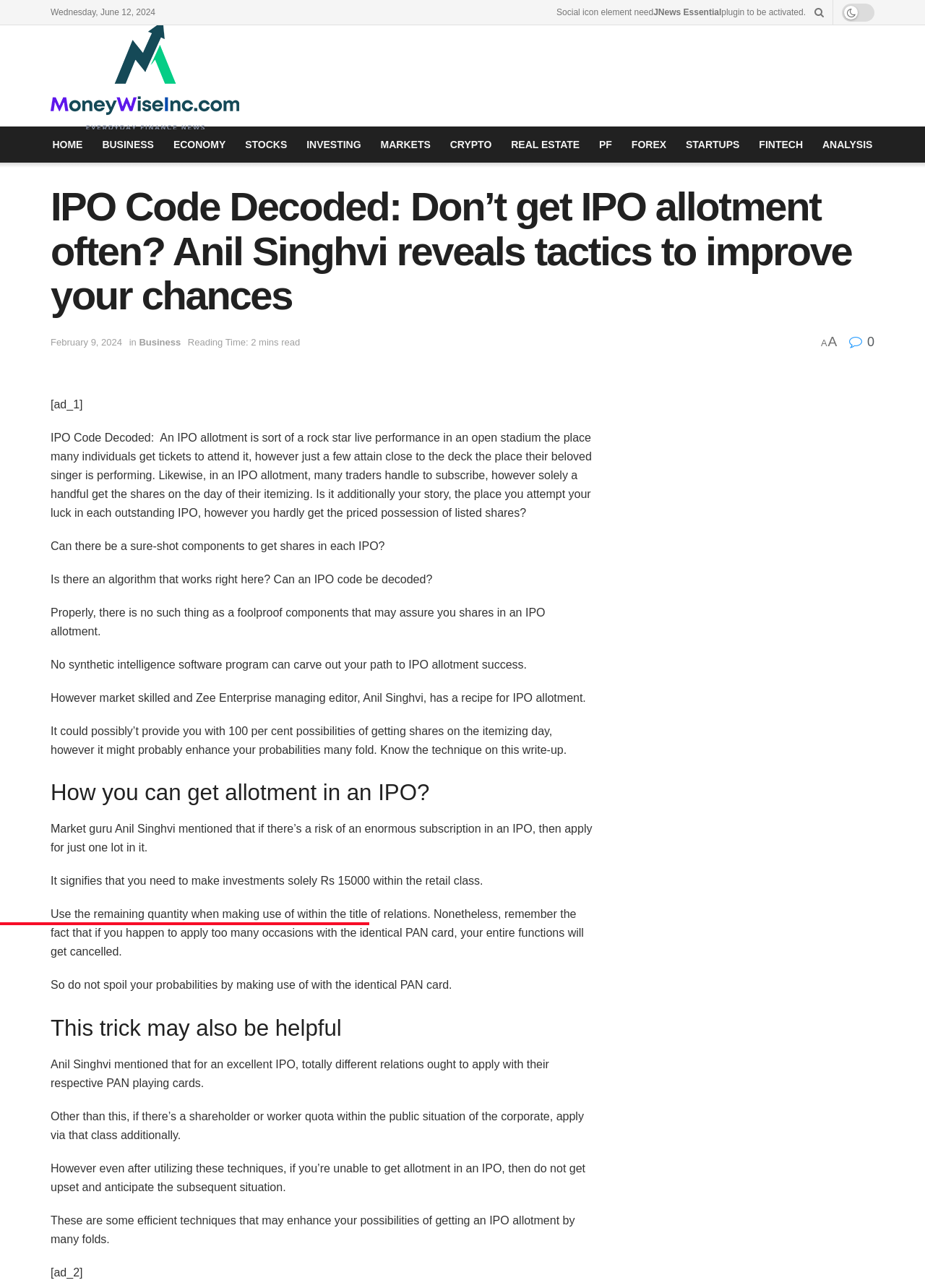What is the date mentioned at the top of the webpage?
Carefully analyze the image and provide a detailed answer to the question.

I found the date by looking at the top of the webpage, where it is displayed as 'Wednesday, June 12, 2024'.